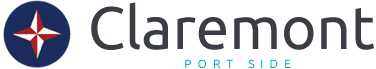Refer to the screenshot and answer the following question in detail:
What is the background color of the circular emblem?

The caption describes the circular emblem featuring a star-like graphic in red and white, set against a deep blue background, which is a key element of the logo design.